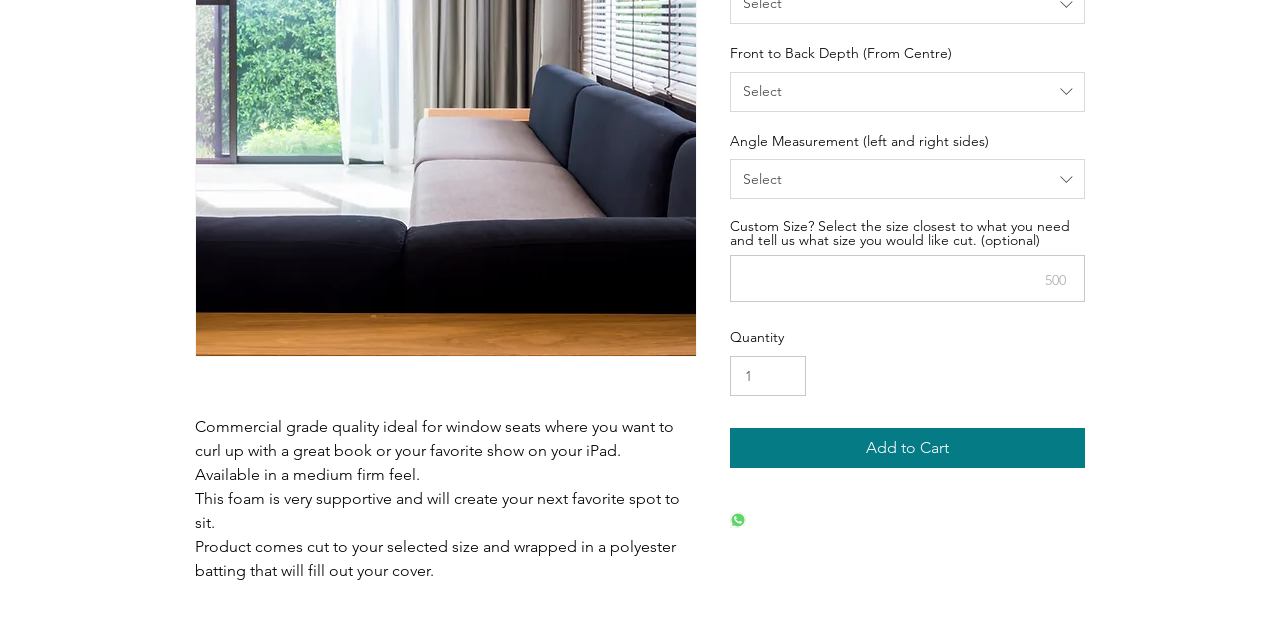Find and provide the bounding box coordinates for the UI element described here: "parent_node: 500". The coordinates should be given as four float numbers between 0 and 1: [left, top, right, bottom].

[0.57, 0.399, 0.848, 0.472]